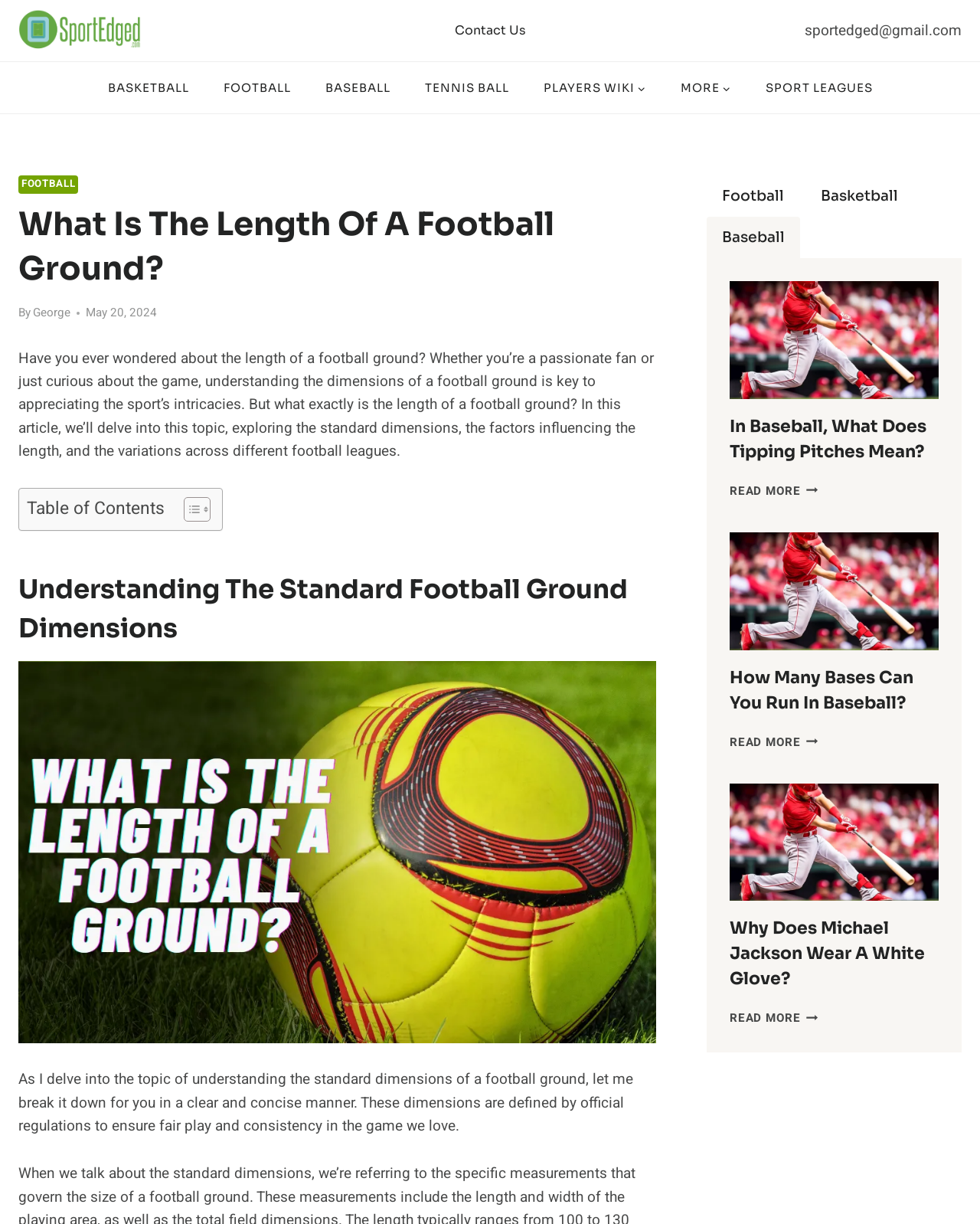Locate the UI element described by Football and provide its bounding box coordinates. Use the format (top-left x, top-left y, bottom-right x, bottom-right y) with all values as floating point numbers between 0 and 1.

[0.21, 0.063, 0.314, 0.08]